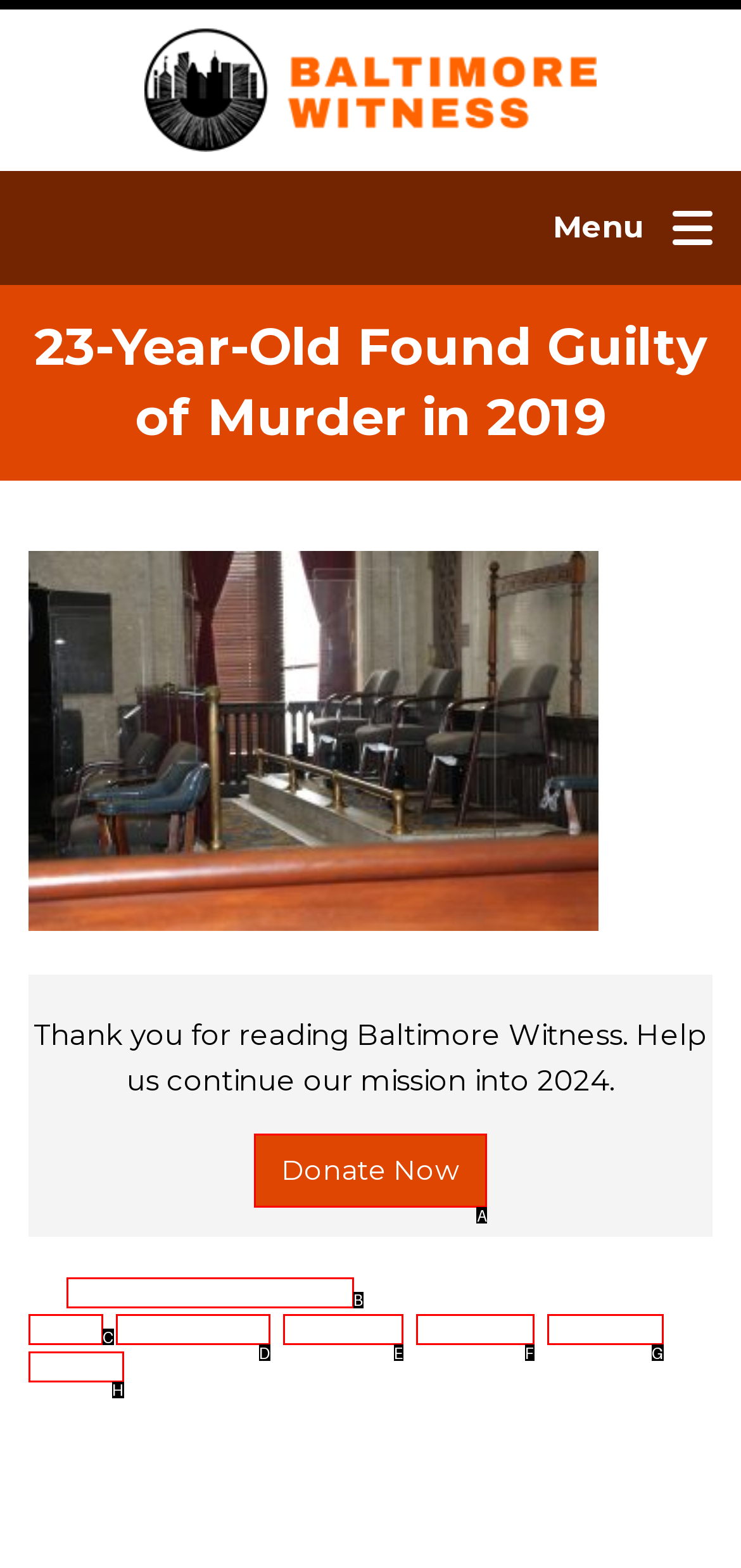From the given options, indicate the letter that corresponds to the action needed to complete this task: Click the Donate Now button. Respond with only the letter.

A